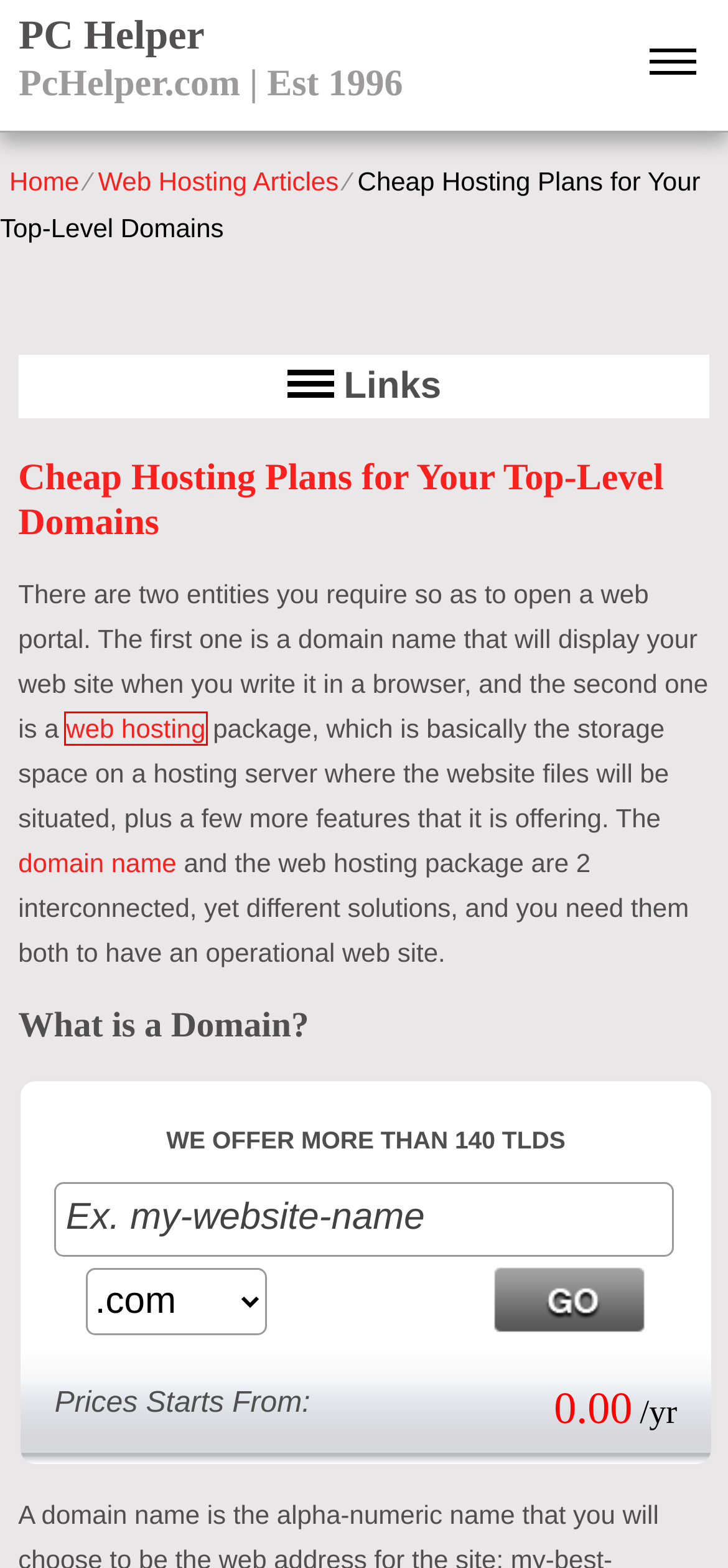Examine the screenshot of a webpage with a red bounding box around a UI element. Select the most accurate webpage description that corresponds to the new page after clicking the highlighted element. Here are the choices:
A. Domain Names
B. Web Hosting Articles
C. How Does Cloud Hosting Operate?
D. Data Centers
E. Hepsia vs cPanel
F. Joomla Web Hosting by PC Helper @ $4.95/mo
G. Shared Hosting Packages starting from $4.95/mo. by PC Helper
H. Email Manager

G